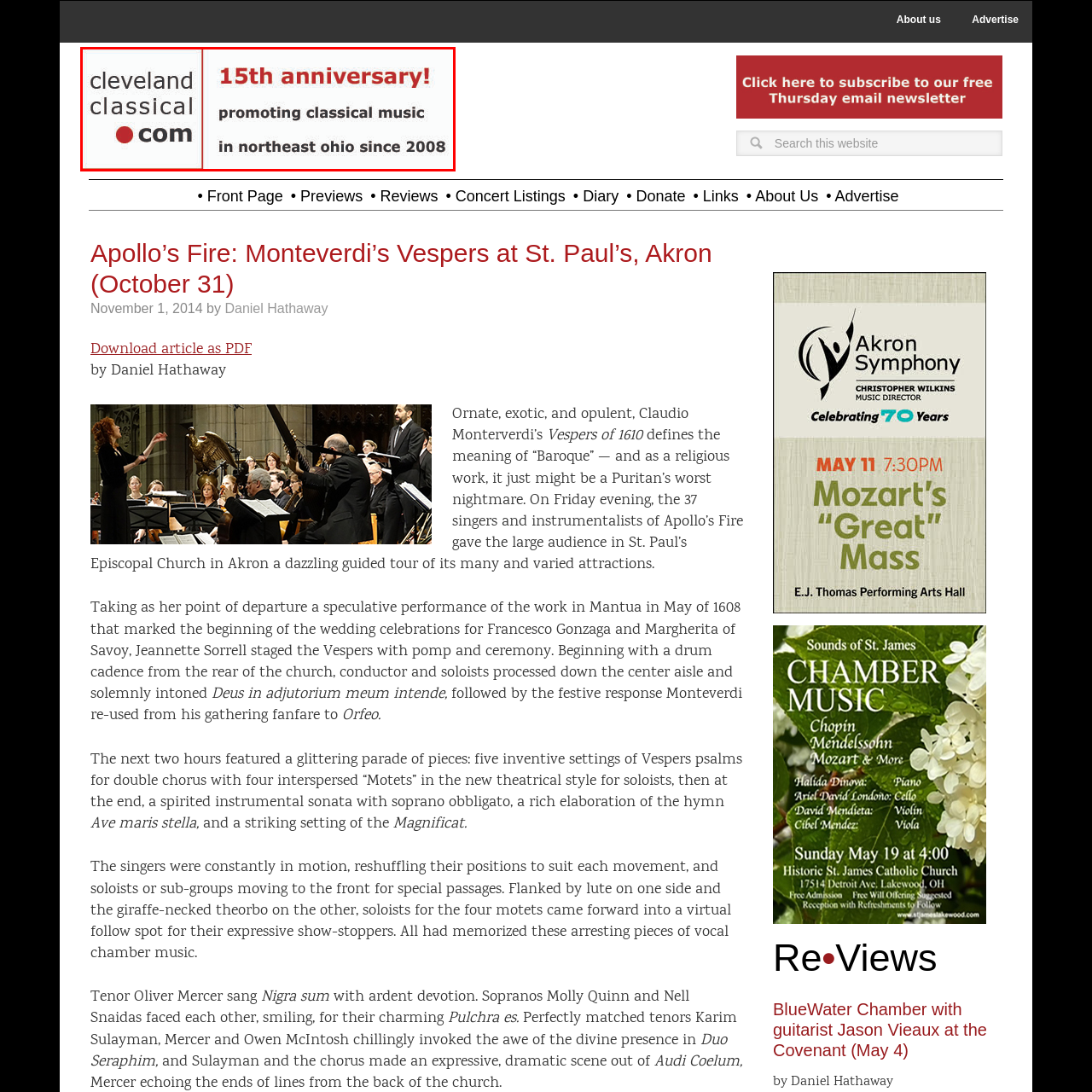Craft a detailed and vivid caption for the image that is highlighted by the red frame.

The image captures a celebratory announcement from Cleveland Classical, highlighting their 15th anniversary. The design prominently displays the text "clevelandclassical.com" in a modern font, emphasizing their role in promoting classical music in Northeast Ohio since 2008. The phrase "15th anniversary!" is showcased in bold, vibrant red to draw attention, underscoring the significance of this milestone. Beneath, the slogan "promoting classical music in northeast ohio since 2008" reinforces their mission and dedication to the local music scene. This banner encapsulates the organization's commitment to enriching the cultural landscape through classical music over the years.